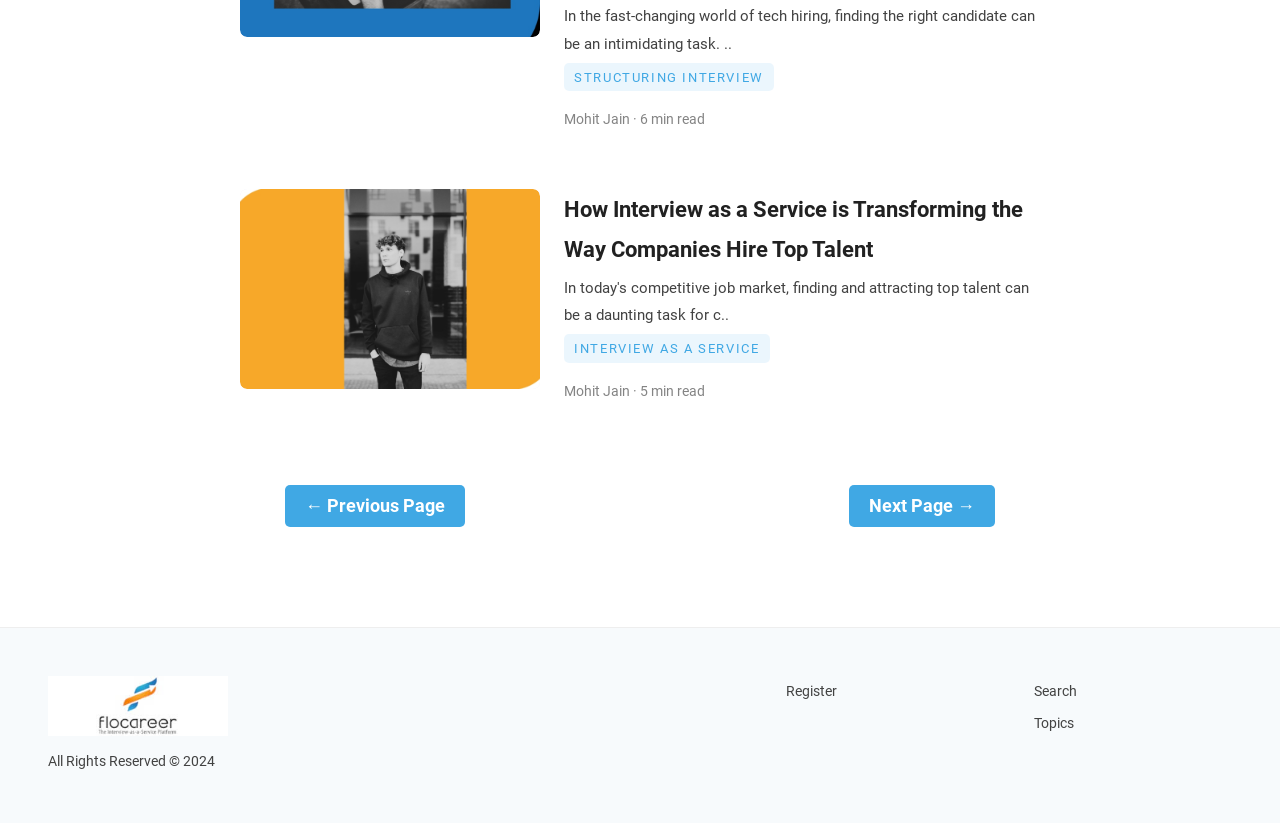How many links are there in the footer?
Based on the screenshot, answer the question with a single word or phrase.

3